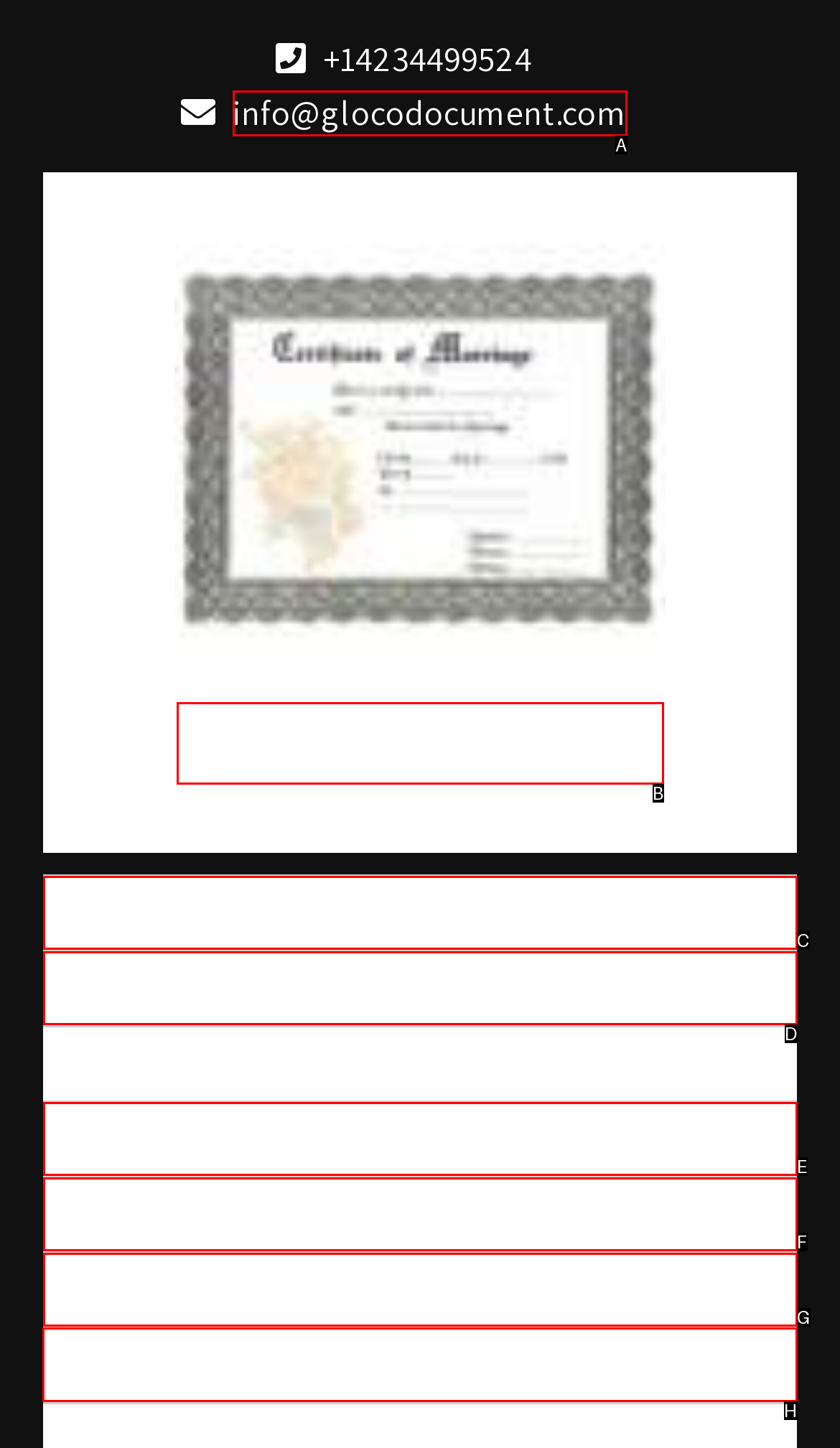Which UI element should be clicked to perform the following task: Preview VT600? Answer with the corresponding letter from the choices.

None